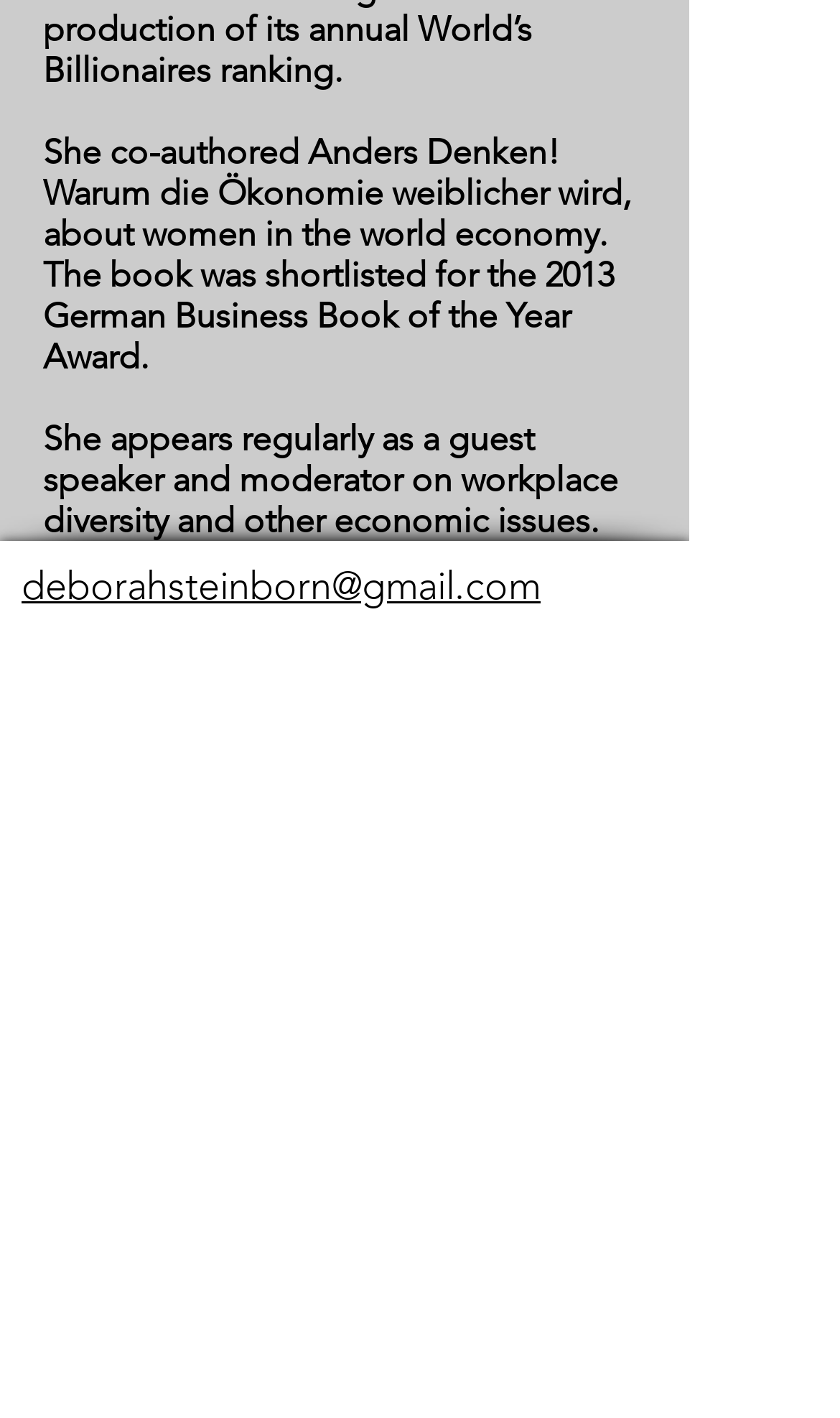What social media platforms does Deborah Steinborn have?
Please answer using one word or phrase, based on the screenshot.

LinkedIn, Twitter, Instagram